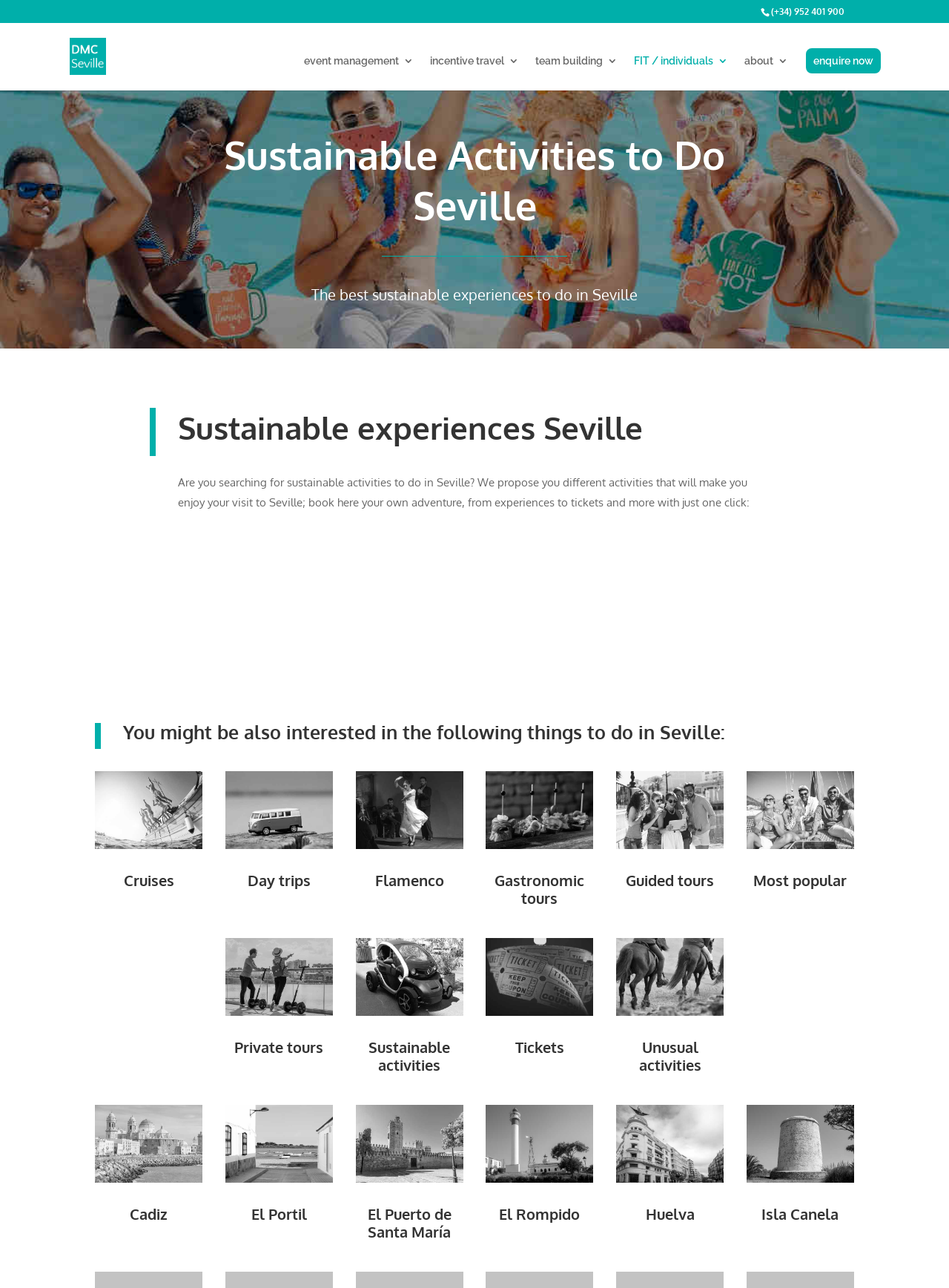Can you find and generate the webpage's heading?

Sustainable Activities to Do Seville